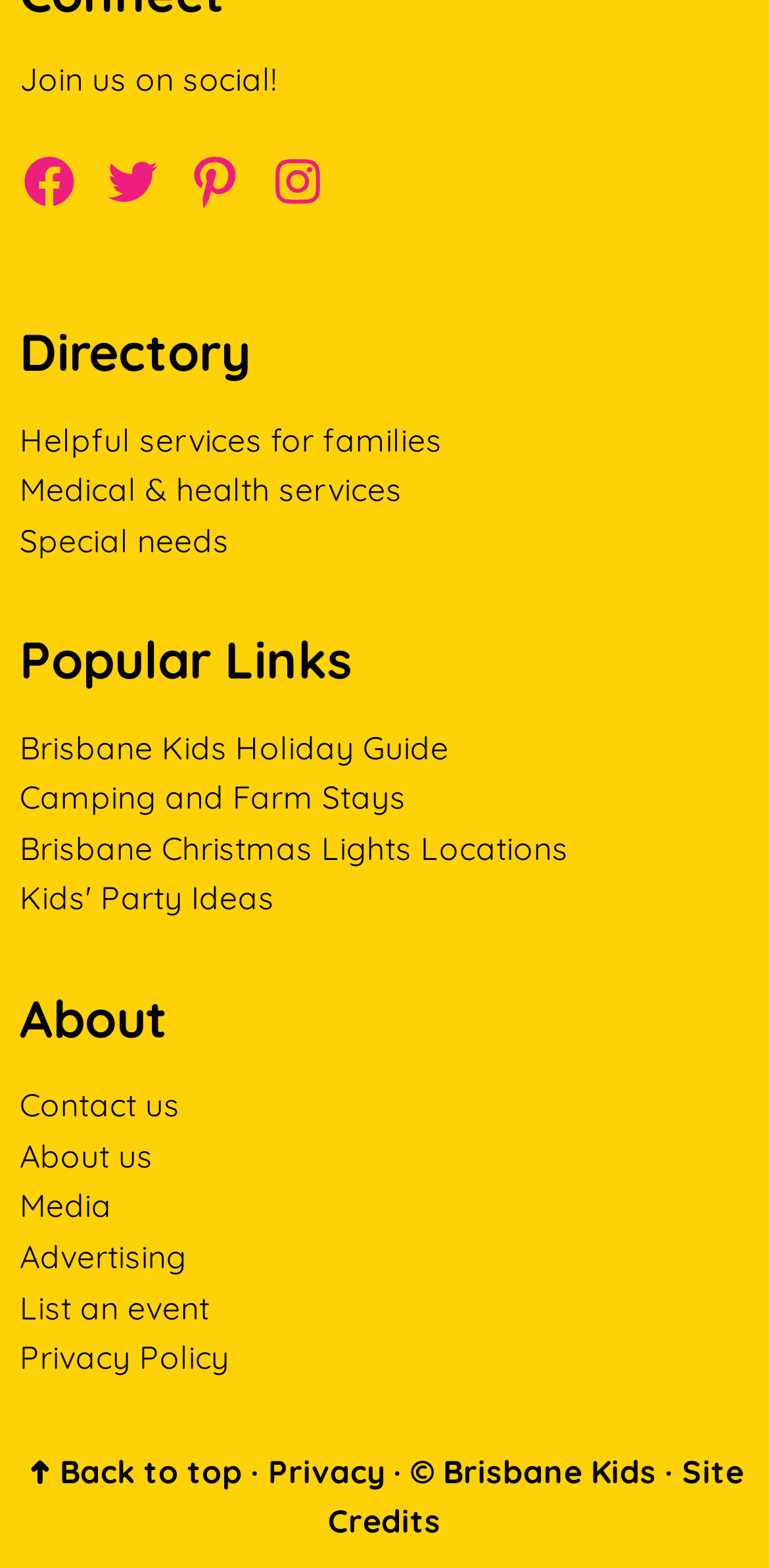Determine the coordinates of the bounding box for the clickable area needed to execute this instruction: "Follow Brisbane Kids on Facebook".

[0.026, 0.097, 0.103, 0.135]